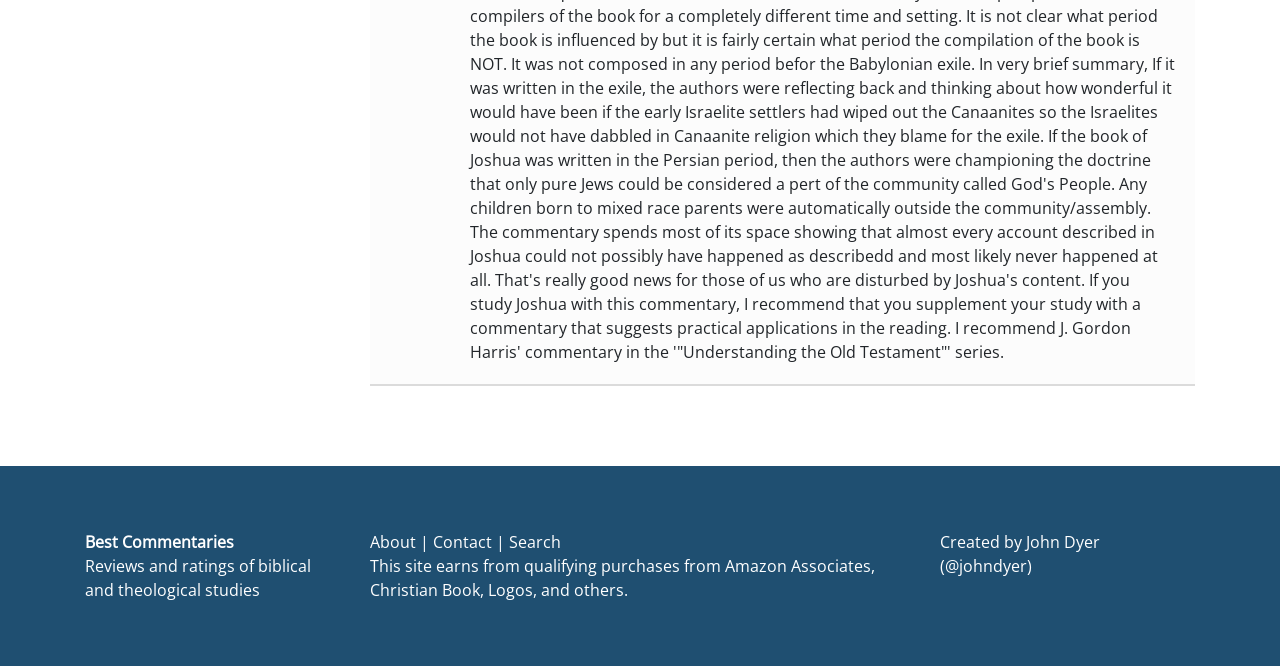Identify the bounding box coordinates for the UI element mentioned here: "John Dyer". Provide the coordinates as four float values between 0 and 1, i.e., [left, top, right, bottom].

[0.802, 0.797, 0.859, 0.83]